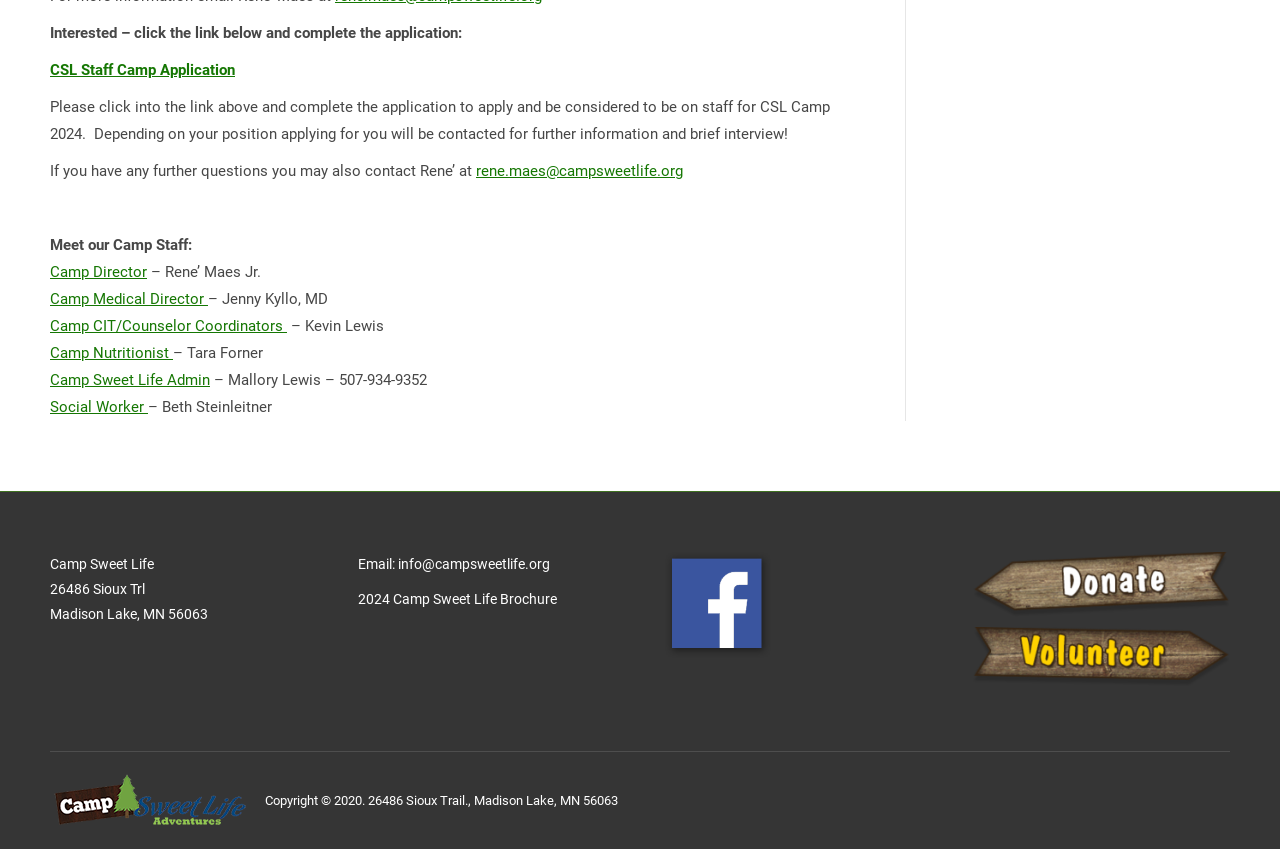Provide the bounding box coordinates of the HTML element this sentence describes: "Camp Medical Director". The bounding box coordinates consist of four float numbers between 0 and 1, i.e., [left, top, right, bottom].

[0.039, 0.342, 0.162, 0.363]